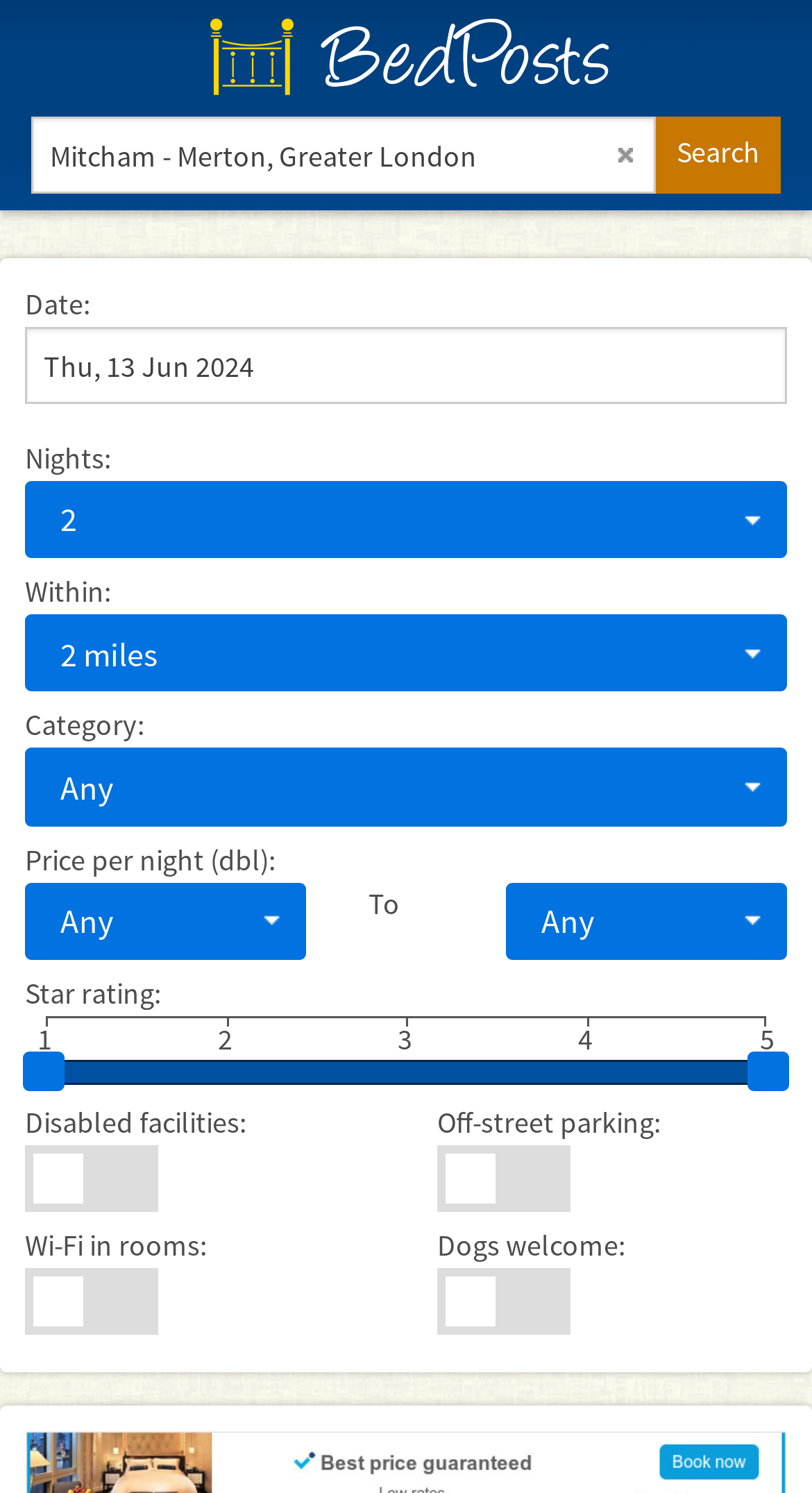Locate the bounding box coordinates of the element's region that should be clicked to carry out the following instruction: "Search for accommodations". The coordinates need to be four float numbers between 0 and 1, i.e., [left, top, right, bottom].

[0.808, 0.078, 0.962, 0.13]